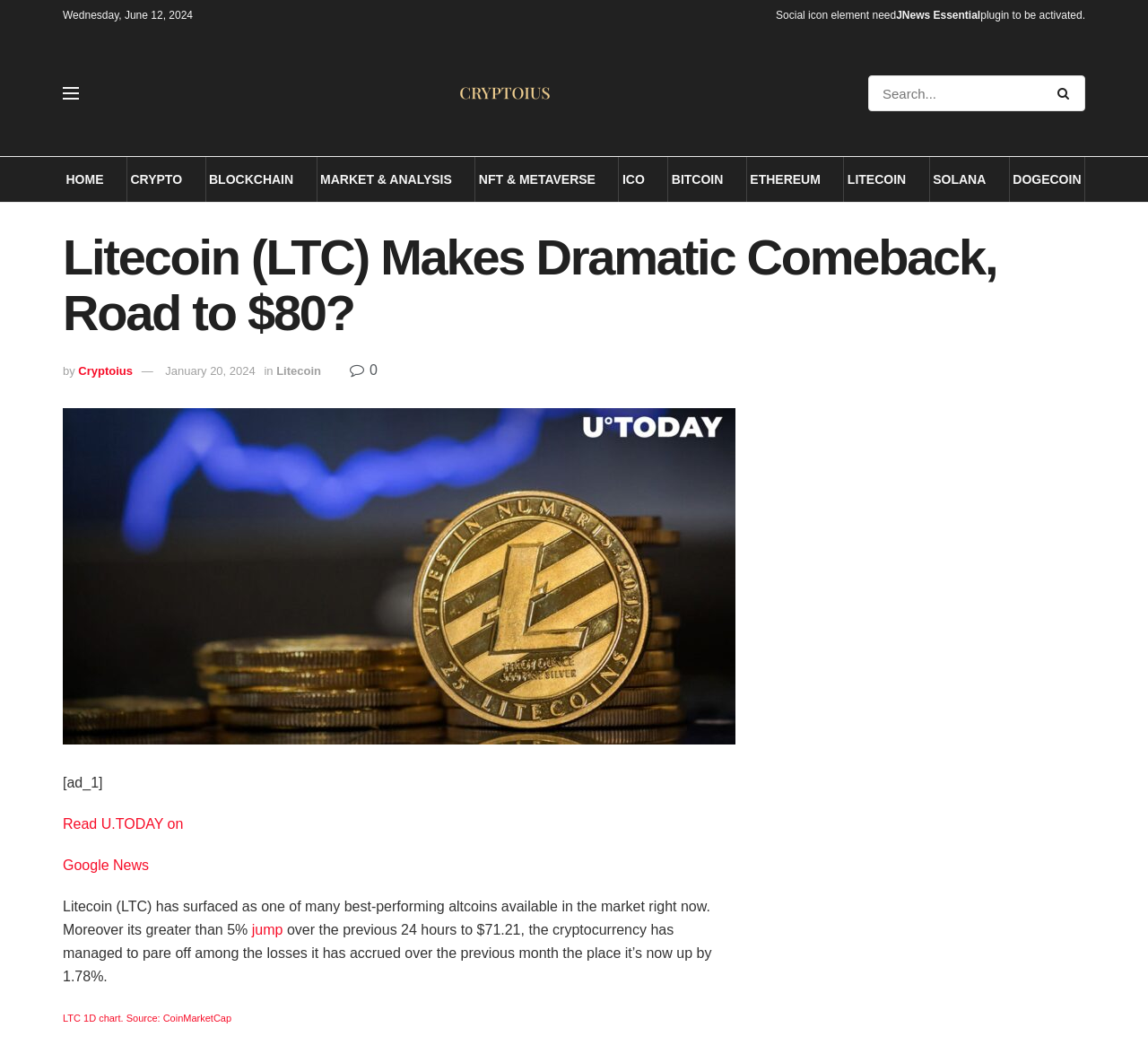Pinpoint the bounding box coordinates for the area that should be clicked to perform the following instruction: "Search for cryptocurrency news".

[0.756, 0.072, 0.945, 0.106]